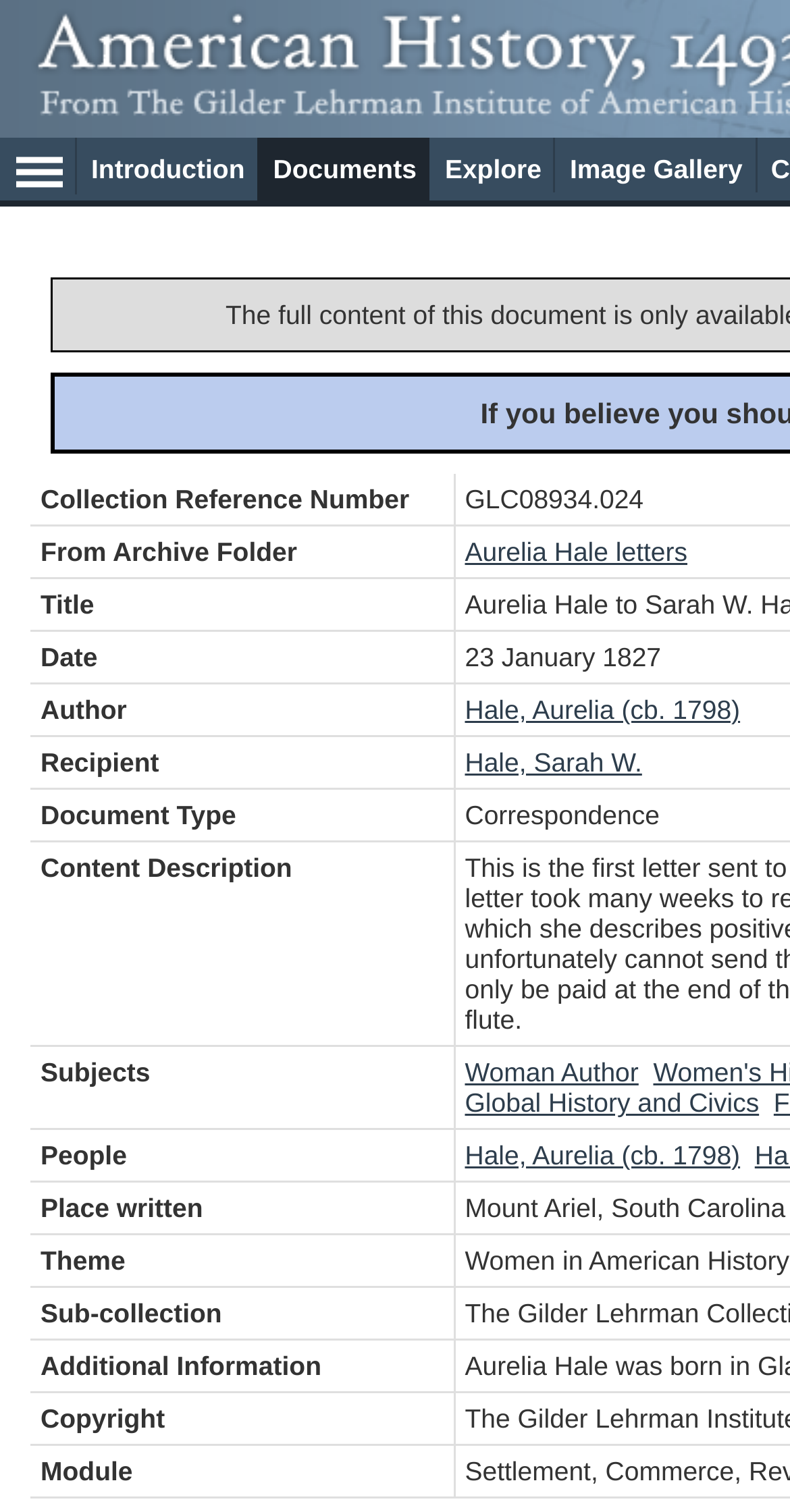How many links are there in the 'Image Gallery' section? Based on the image, give a response in one word or a short phrase.

7